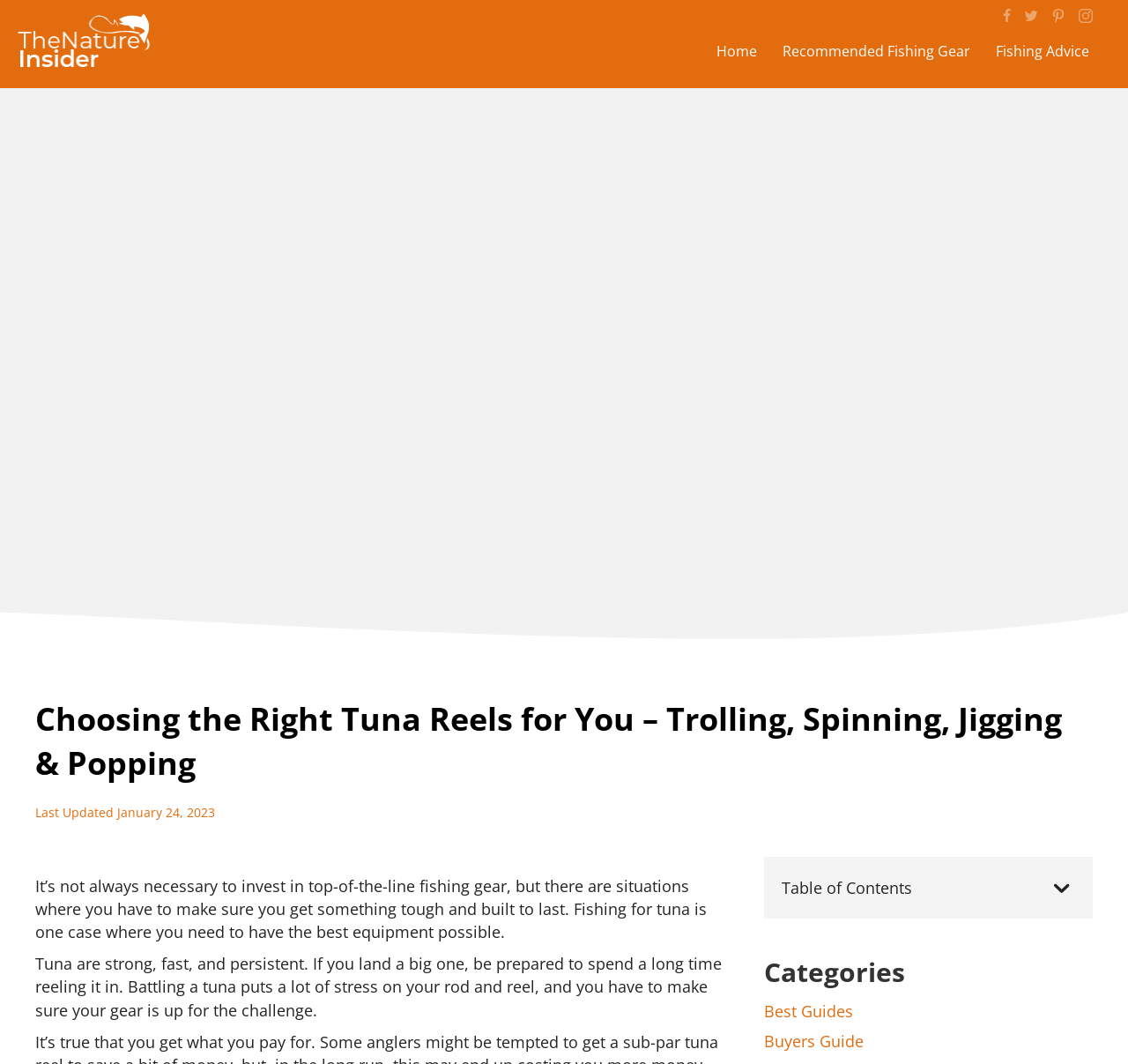From the image, can you give a detailed response to the question below:
What is the purpose of having tough fishing gear?

The webpage states that 'Tuna are strong, fast, and persistent. If you land a big one, be prepared to spend a long time reeling it in. Battling a tuna puts a lot of stress on your rod and reel, and you have to make sure your gear is up for the challenge.' This implies that having tough fishing gear is necessary to catch strong fish like tuna.